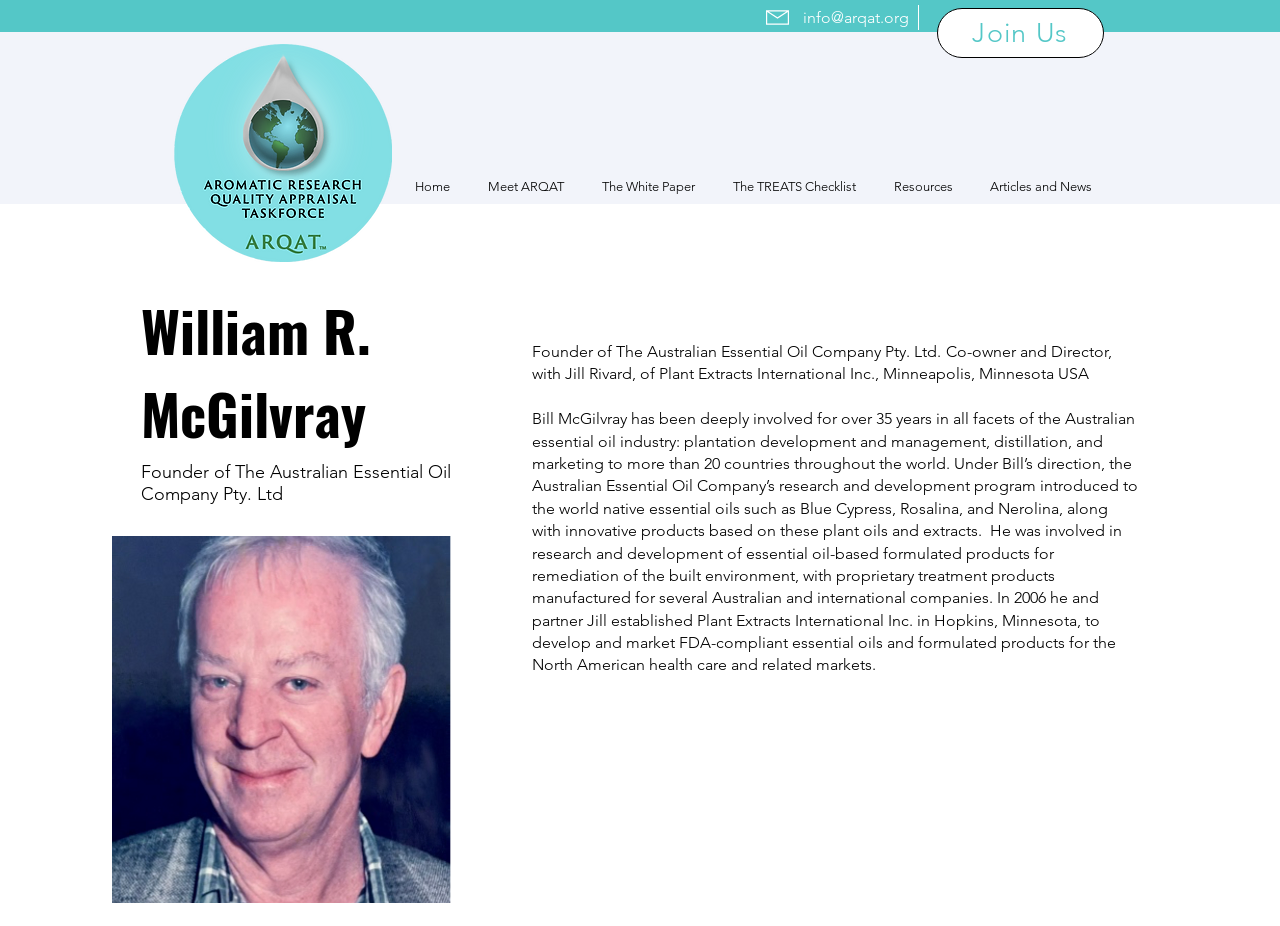What is the email address on the webpage?
Based on the image, provide a one-word or brief-phrase response.

info@arqat.org